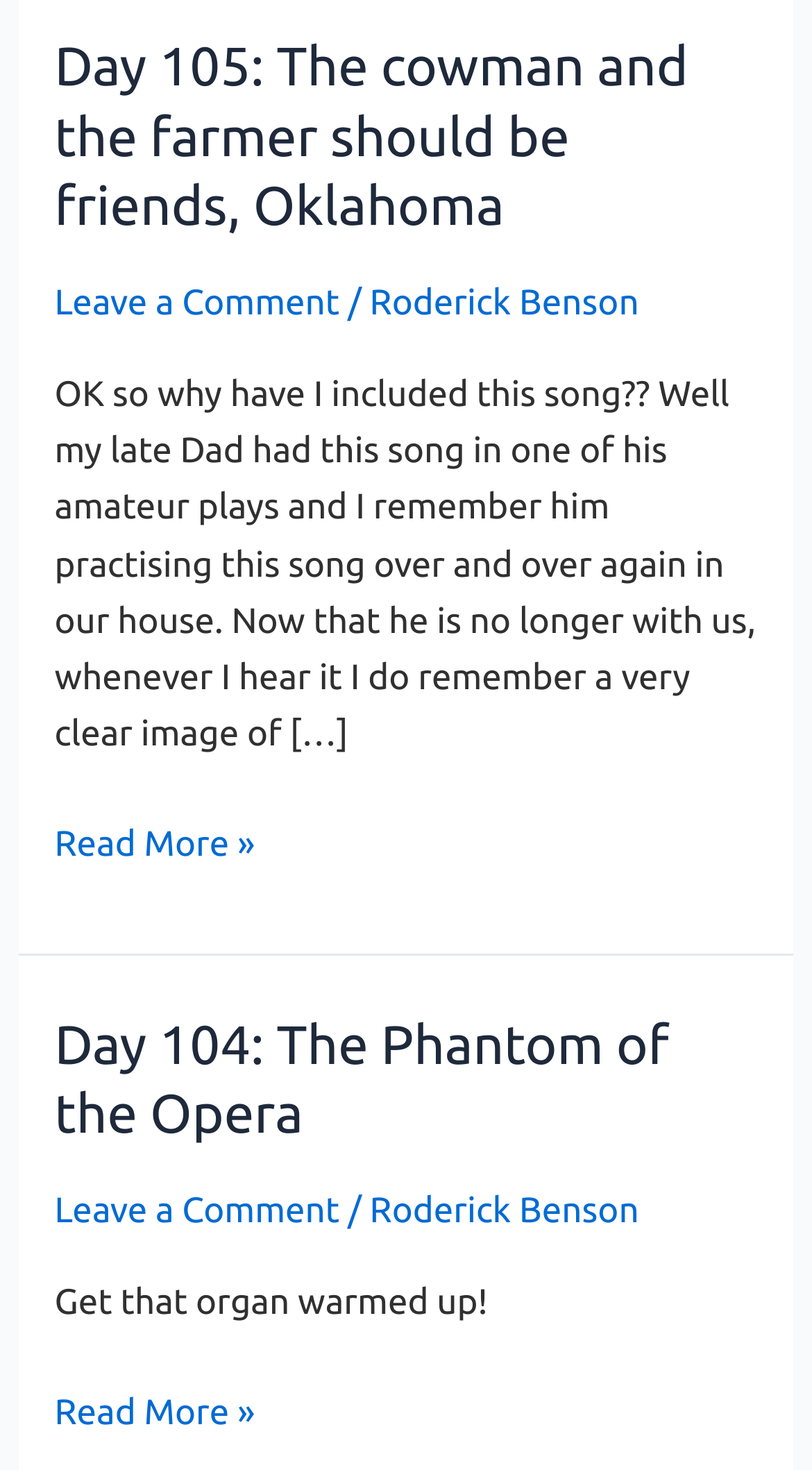Provide the bounding box coordinates of the HTML element this sentence describes: "Capshine". The bounding box coordinates consist of four float numbers between 0 and 1, i.e., [left, top, right, bottom].

None